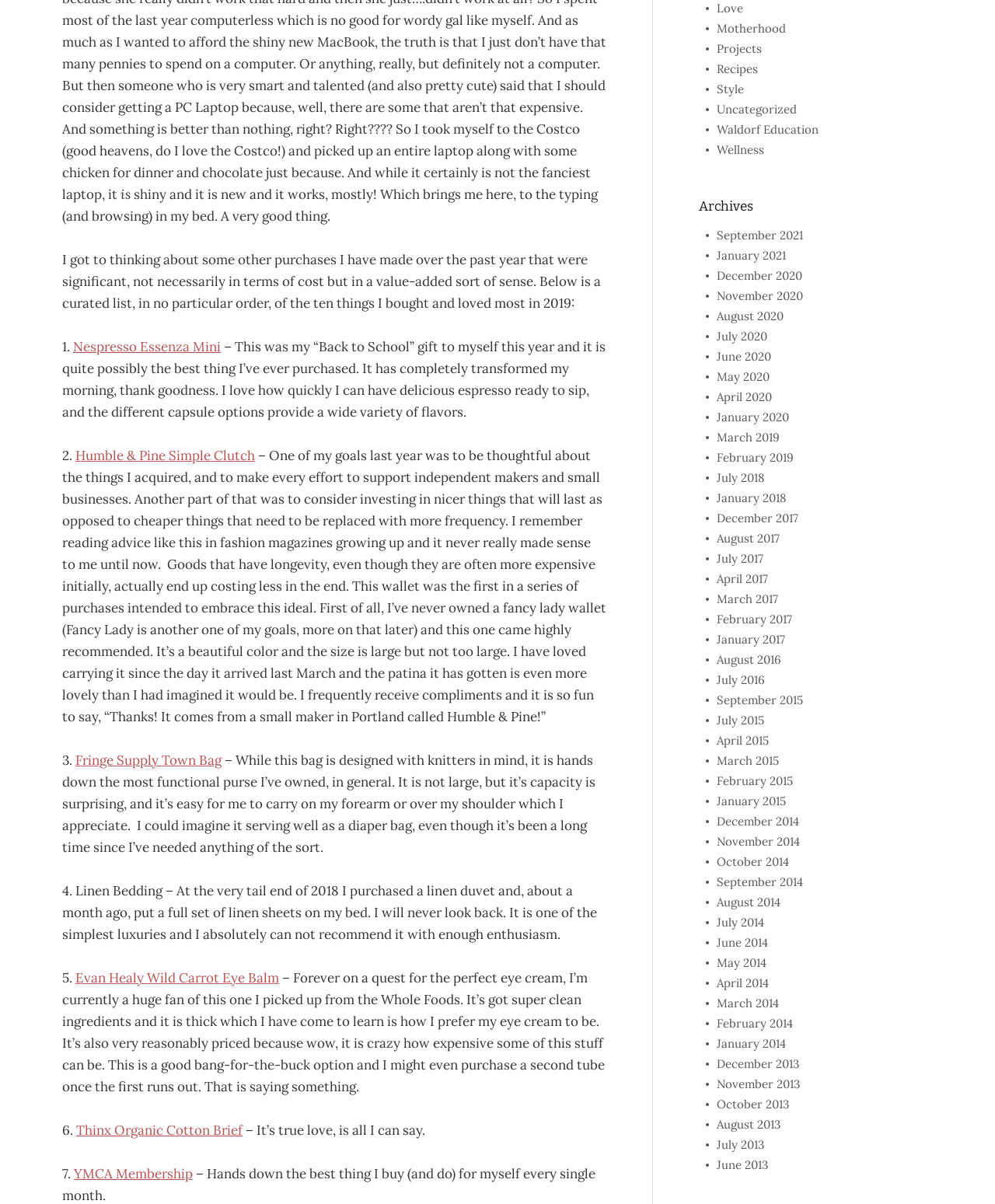Show the bounding box coordinates for the HTML element as described: "Fringe Supply Town Bag".

[0.076, 0.624, 0.223, 0.638]